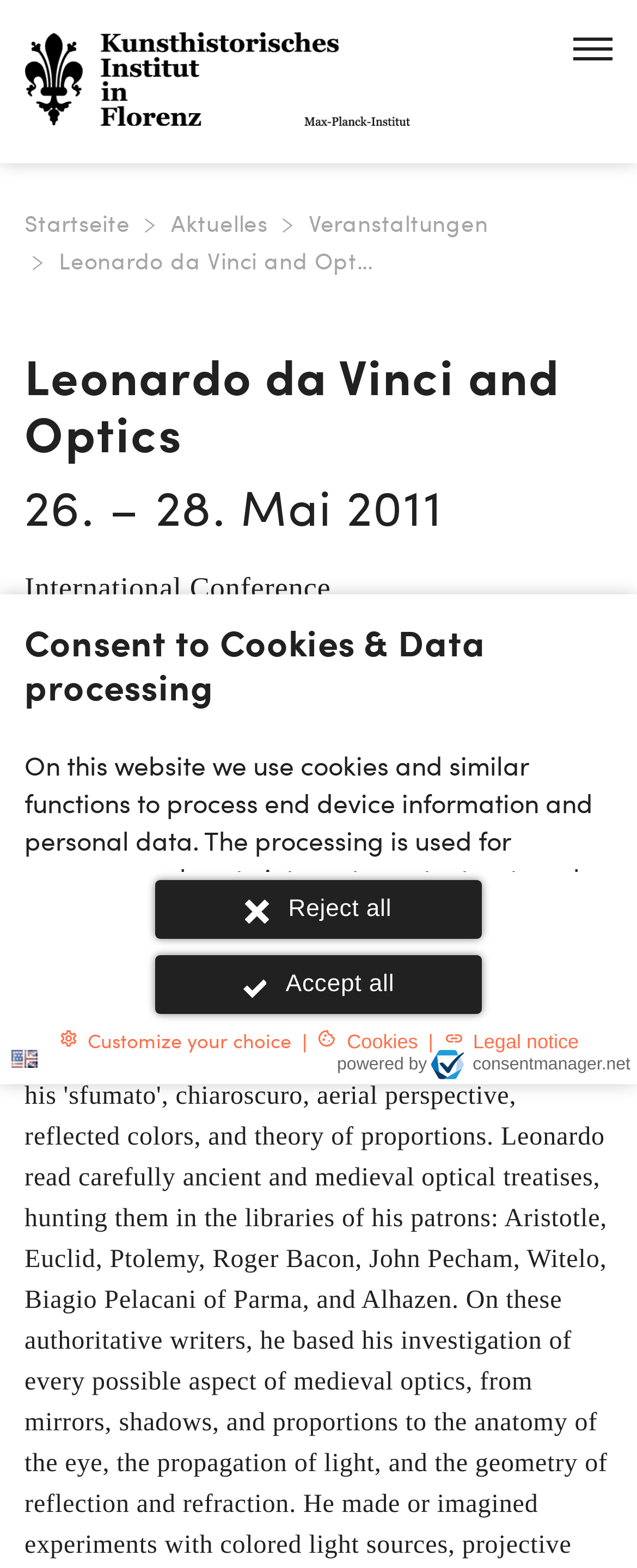Extract the text of the main heading from the webpage.

Leonardo da Vinci and Optics